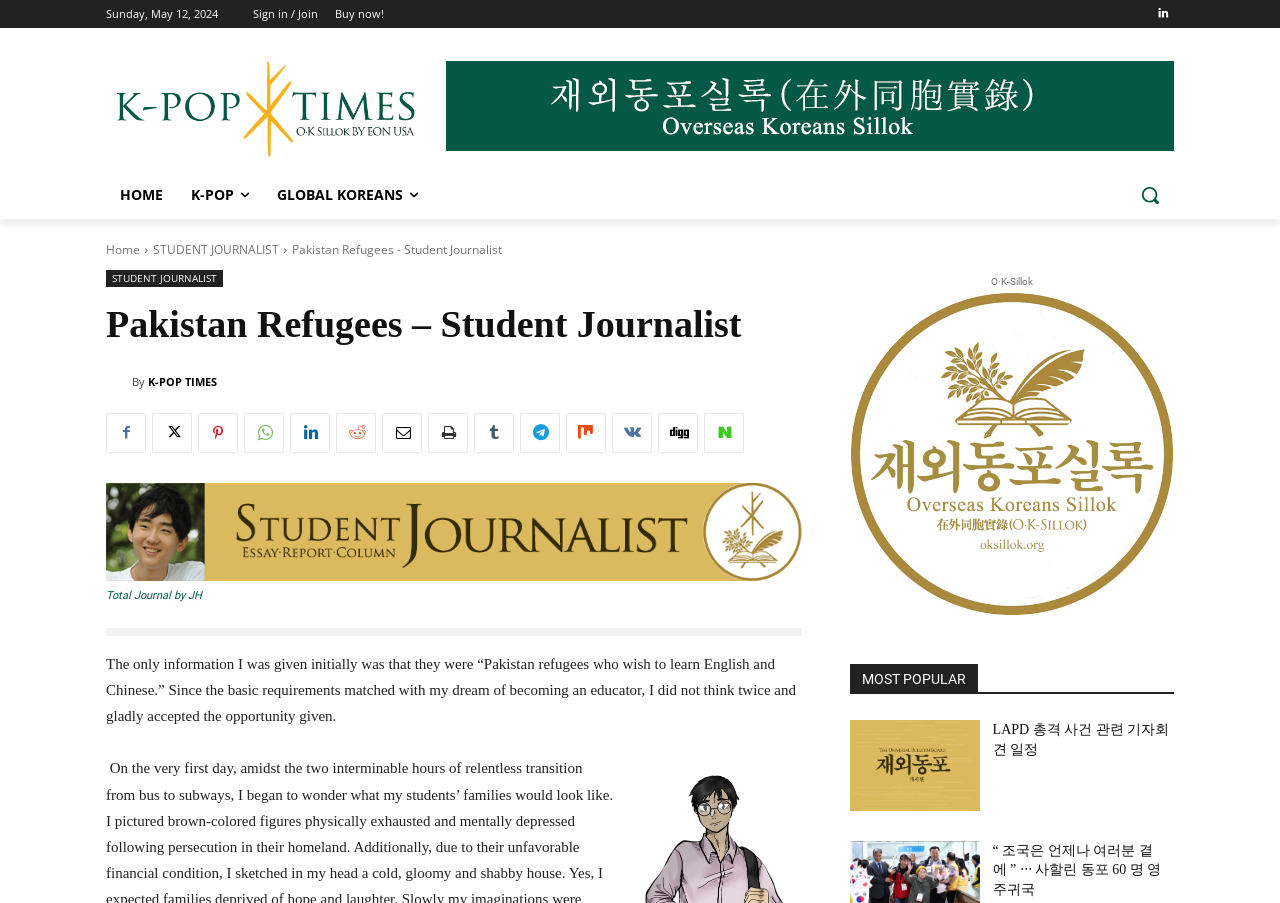Detail the various sections and features present on the webpage.

This webpage appears to be a news article or blog post about Pakistan refugees and student journalists, with a focus on K-POP TIMES. At the top of the page, there is a date "Sunday, May 12, 2024" and a few links, including "Sign in / Join" and "Buy now!". 

To the left of the top section, there is a logo image with a link to "HOME" and other navigation links, including "K-POP" and "GLOBAL KOREANS". A search button is located at the top right corner.

Below the top section, there is a heading "Pakistan Refugees – Student Journalist" followed by a subheading "By" and a link to "K-POP TIMES". There are several social media links and icons below the subheading.

The main content of the page is an article about Pakistan refugees who wish to learn English and Chinese. The article is divided into paragraphs, with a figure and a figcaption in the middle. The figure has a link to "Total Journal by JH".

To the right of the main content, there is a section with a heading "MOST POPULAR" and several links to popular articles, including "LAPD 총격 사건 관련 기자회견 일정" and "“조국은 언제나 여러분 곁에”‧‧‧사할린 동포60명 영주귀국".

There are several images on the page, including a logo image, a spot image, and an image in the "MOST POPULAR" section.